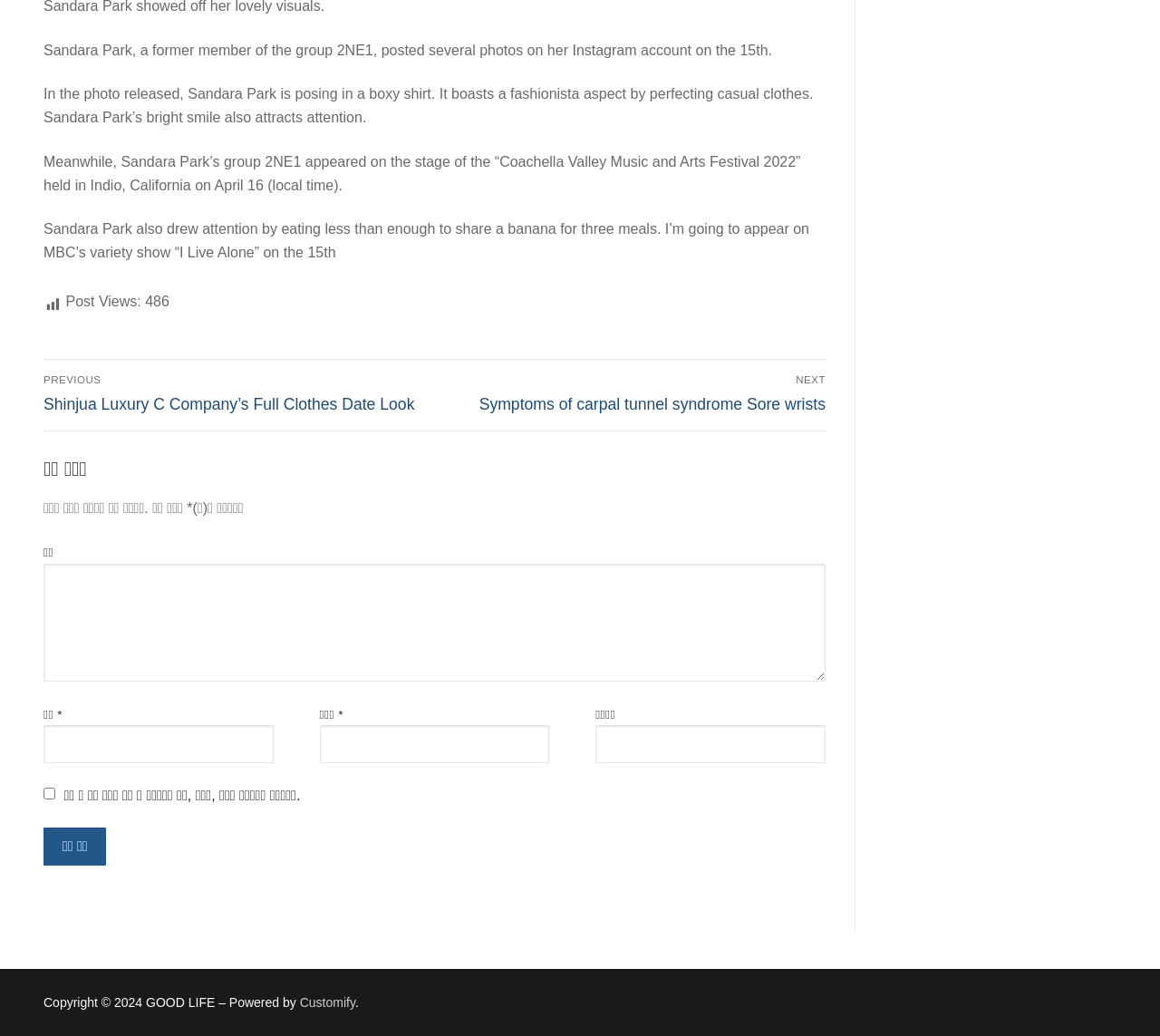Extract the bounding box coordinates for the described element: "parent_node: 이메일 * aria-describedby="email-notes" name="email"". The coordinates should be represented as four float numbers between 0 and 1: [left, top, right, bottom].

[0.275, 0.7, 0.474, 0.737]